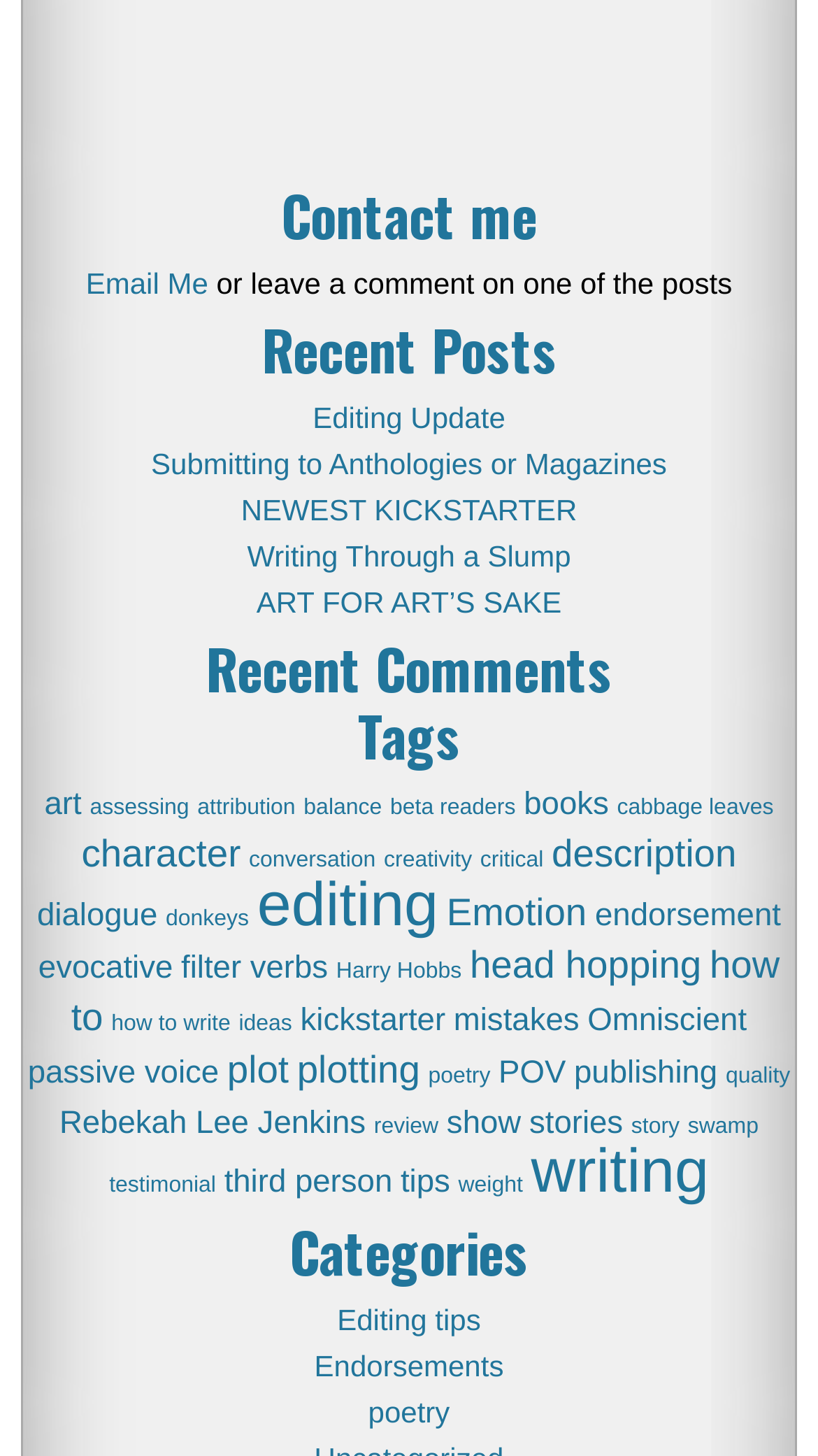Determine the coordinates of the bounding box for the clickable area needed to execute this instruction: "Check the latest comment".

[0.028, 0.444, 0.972, 0.476]